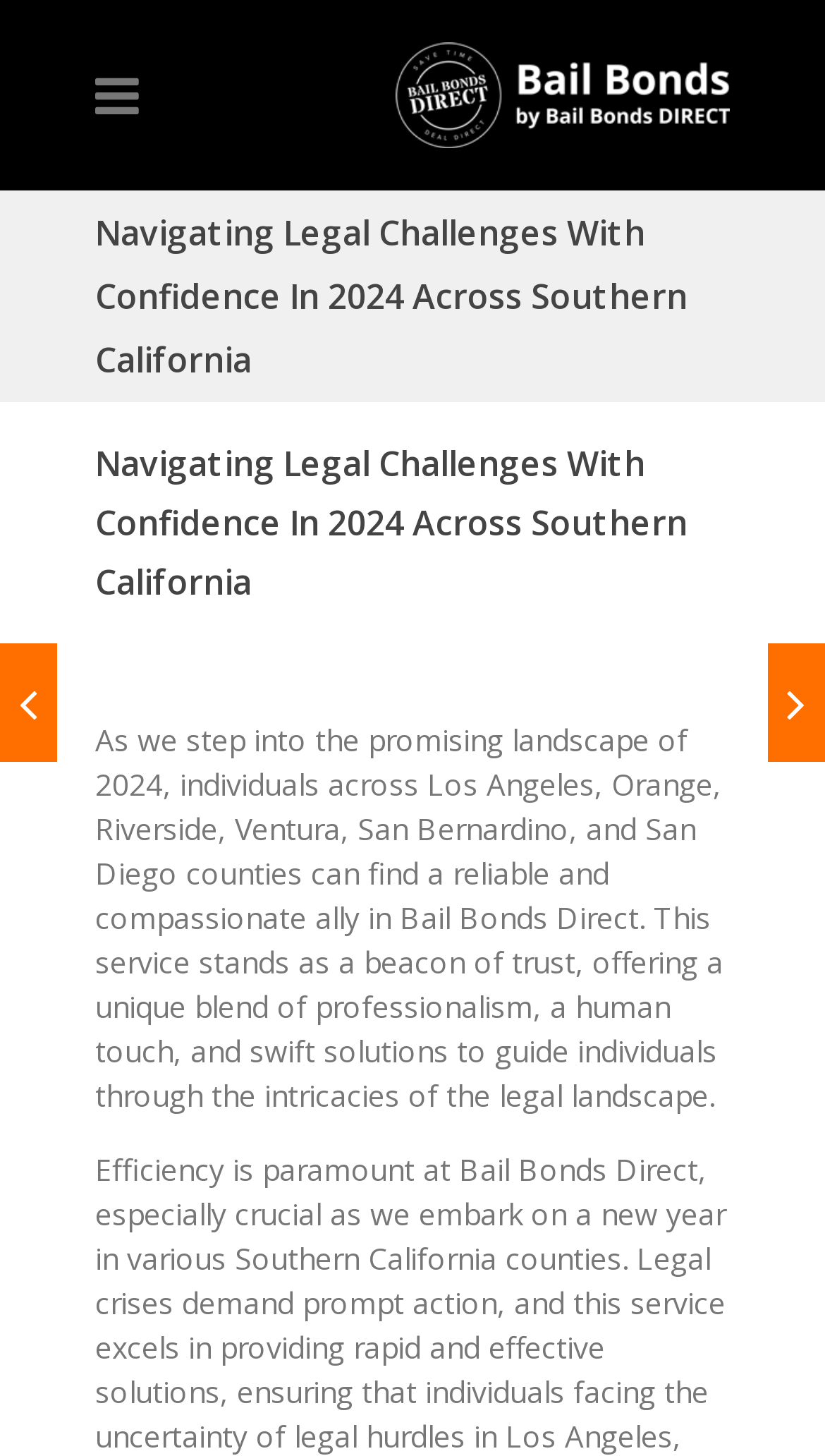Please provide a comprehensive answer to the question below using the information from the image: What is the tone of the webpage?

The tone of the webpage can be inferred from the language used in the StaticText element, which describes the service as 'professional' and 'compassionate', indicating a tone that is both expert and empathetic.